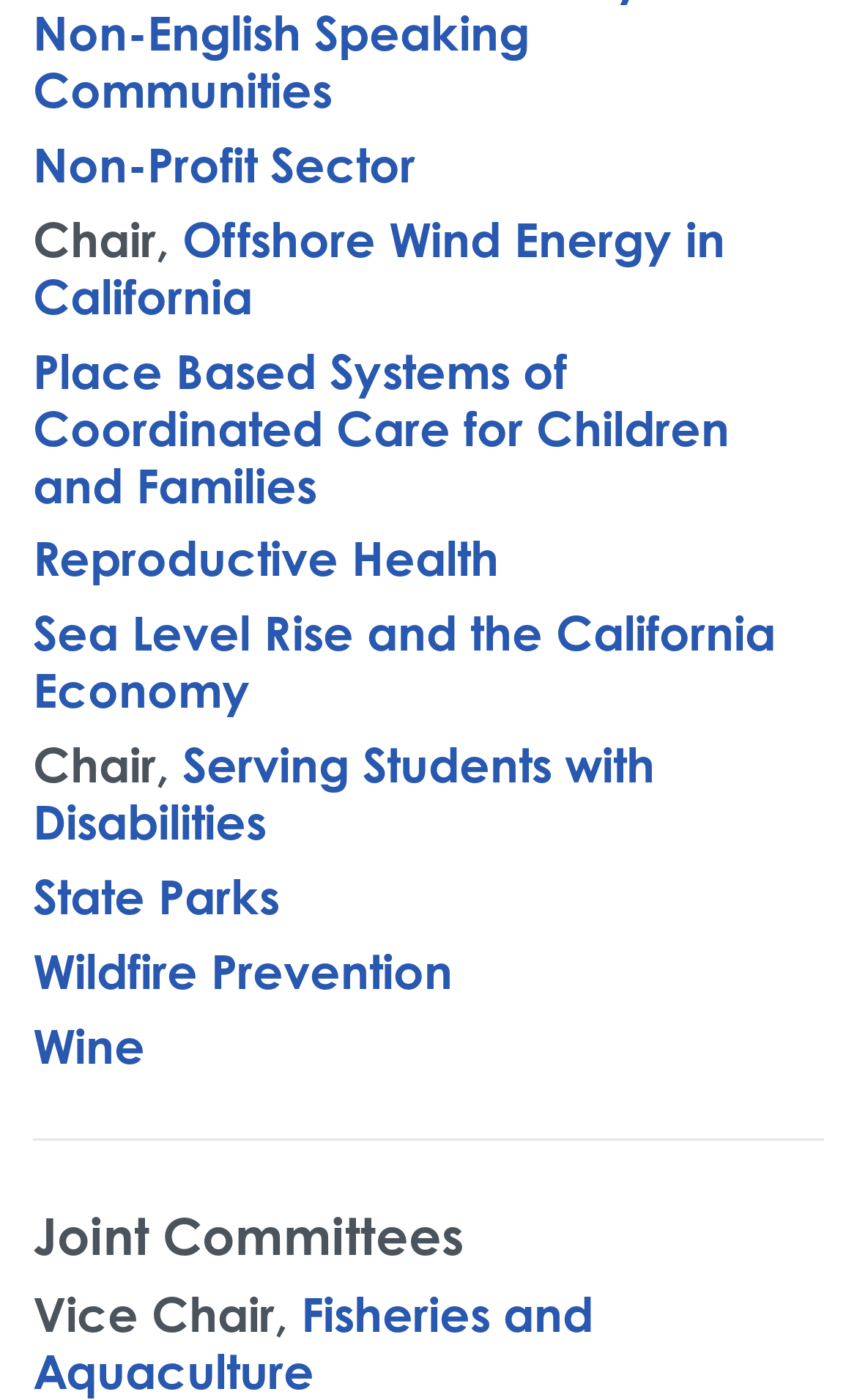What is the topic that comes after 'Sea Level Rise and the California Economy'?
Based on the content of the image, thoroughly explain and answer the question.

The topic that comes after 'Sea Level Rise and the California Economy' is 'Serving Students with Disabilities' because the heading element 'Serving Students with Disabilities' has a bounding box coordinate of [0.038, 0.526, 0.962, 0.607], which is below the bounding box coordinate of 'Sea Level Rise and the California Economy'.